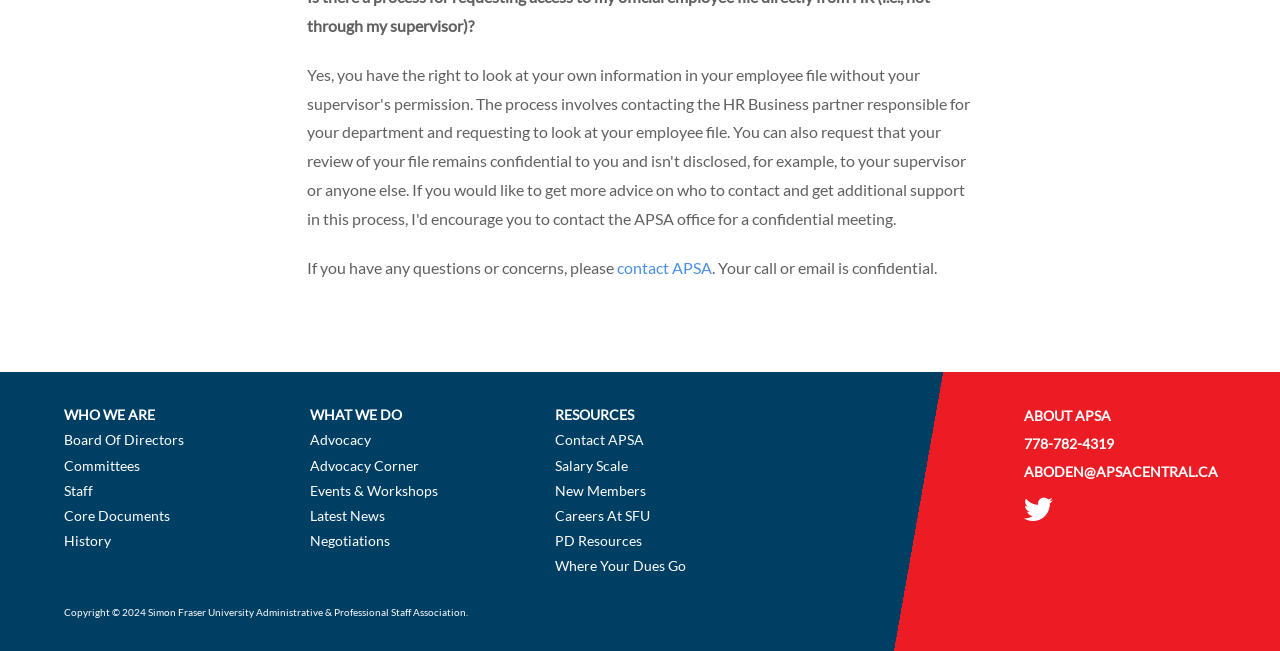Identify the bounding box coordinates of the element to click to follow this instruction: 'view Board Of Directors'. Ensure the coordinates are four float values between 0 and 1, provided as [left, top, right, bottom].

[0.05, 0.663, 0.144, 0.689]